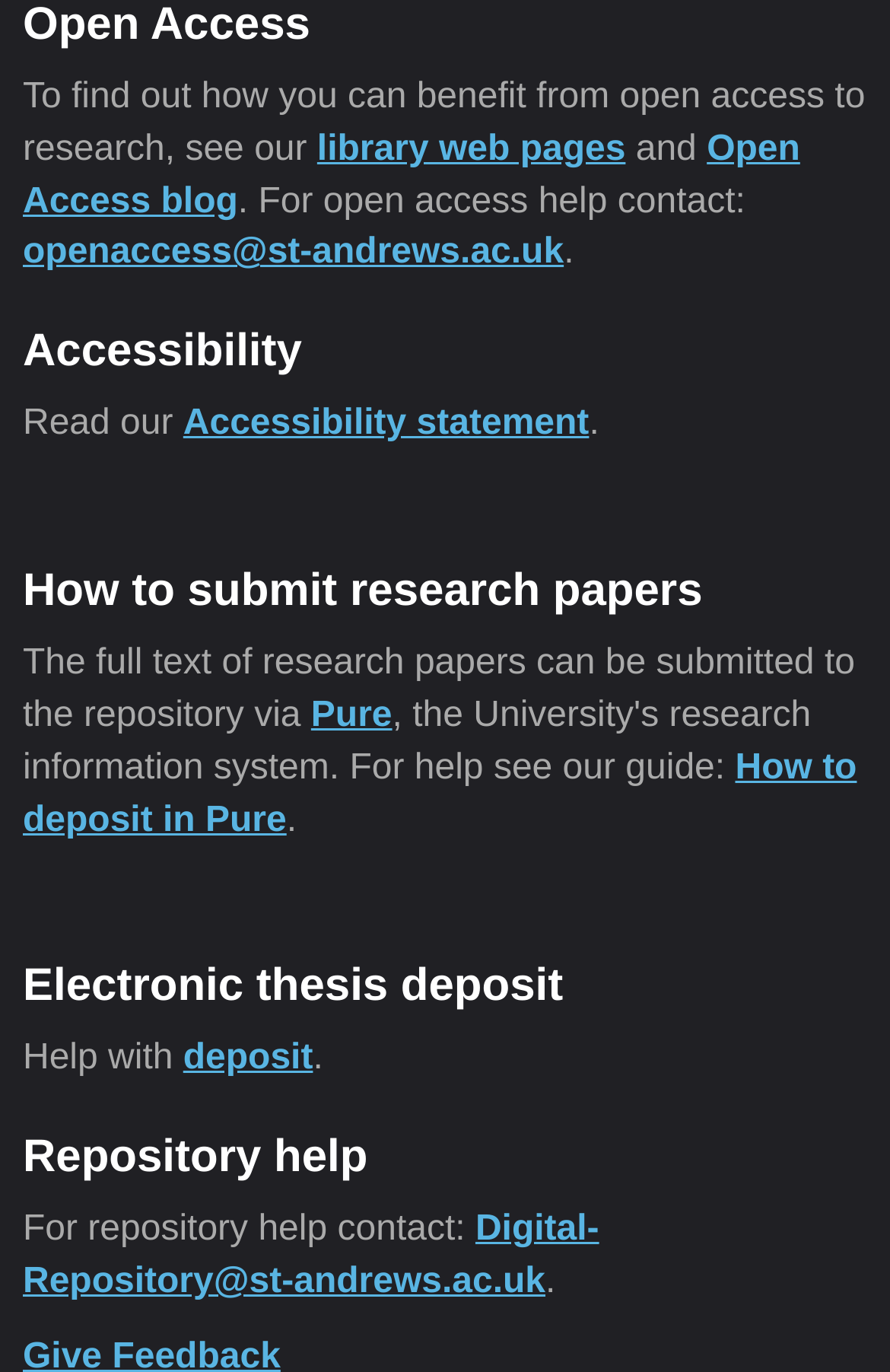Locate the bounding box coordinates of the item that should be clicked to fulfill the instruction: "learn how to deposit in Pure".

[0.026, 0.545, 0.963, 0.612]